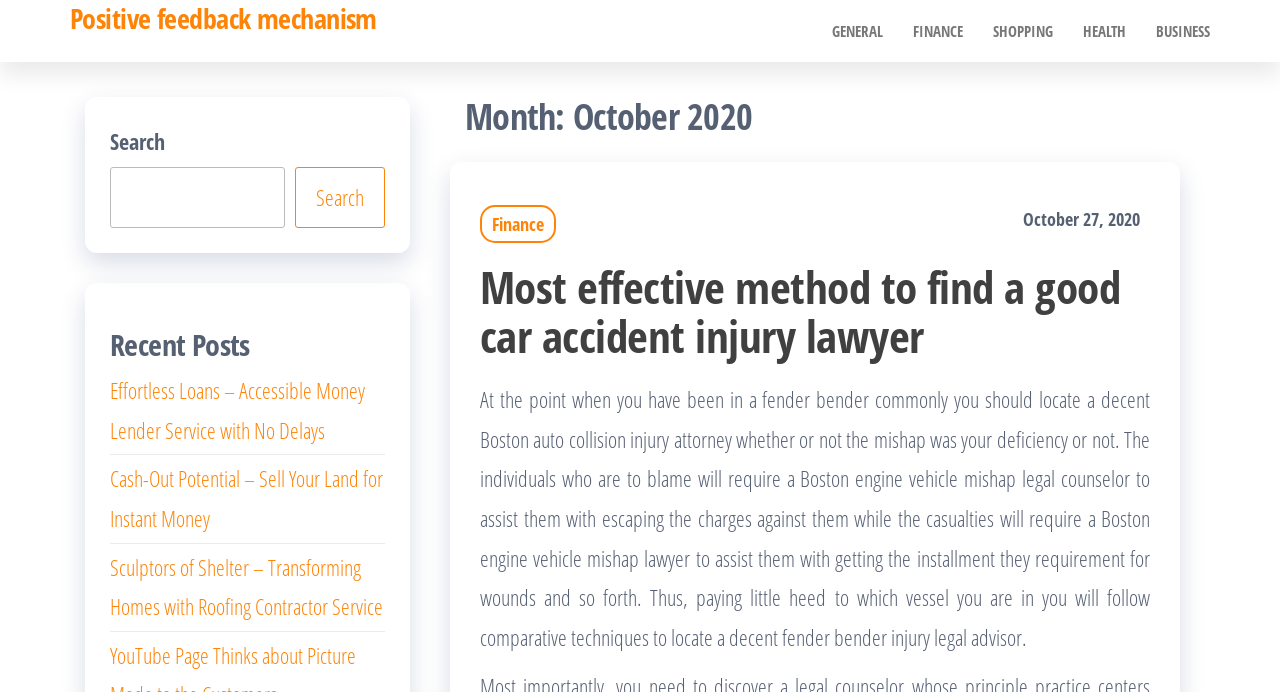Please locate the bounding box coordinates of the element's region that needs to be clicked to follow the instruction: "Read about Most effective method to find a good car accident injury lawyer". The bounding box coordinates should be provided as four float numbers between 0 and 1, i.e., [left, top, right, bottom].

[0.375, 0.37, 0.875, 0.529]